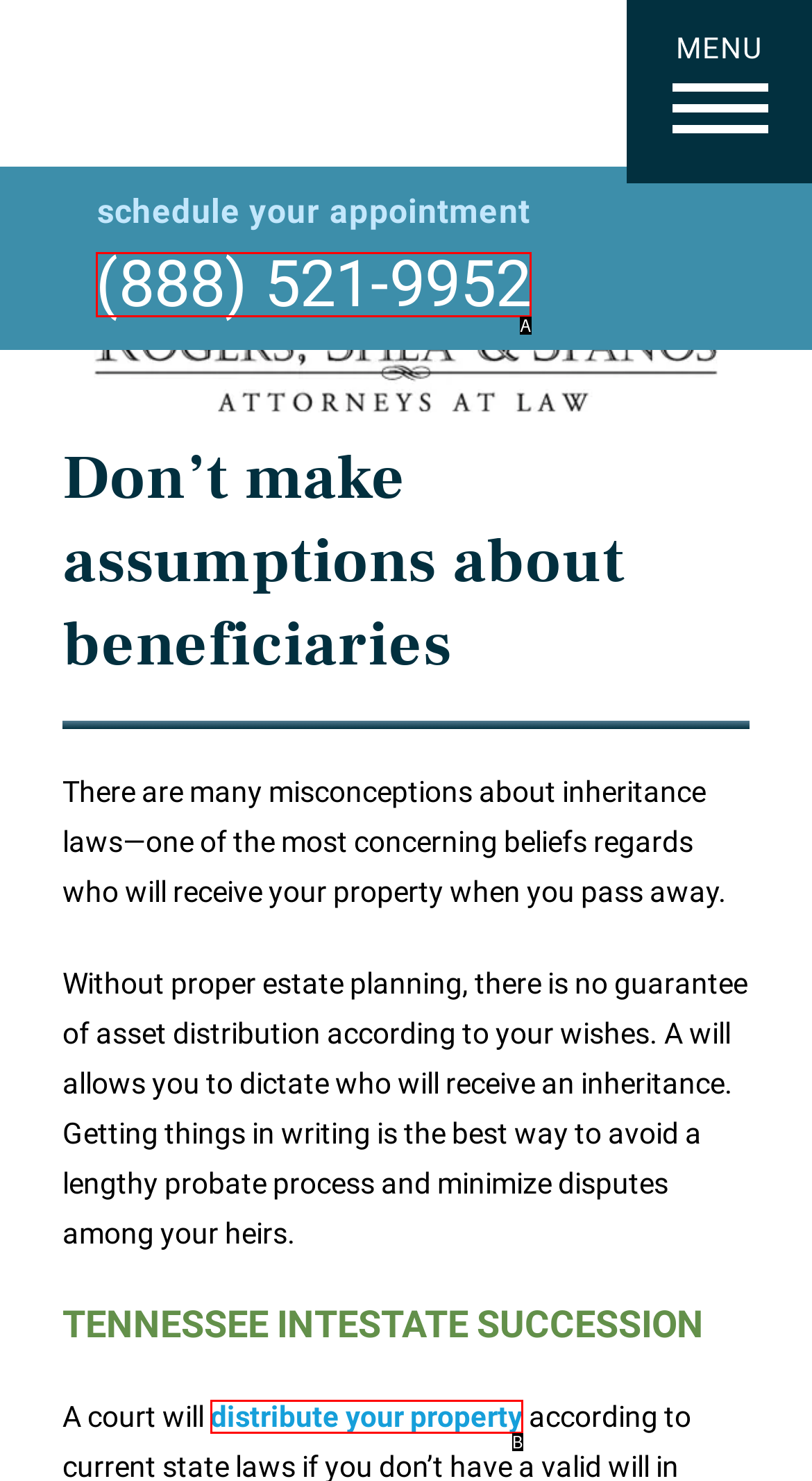Identify the option that best fits this description: (888) 521-9952
Answer with the appropriate letter directly.

A